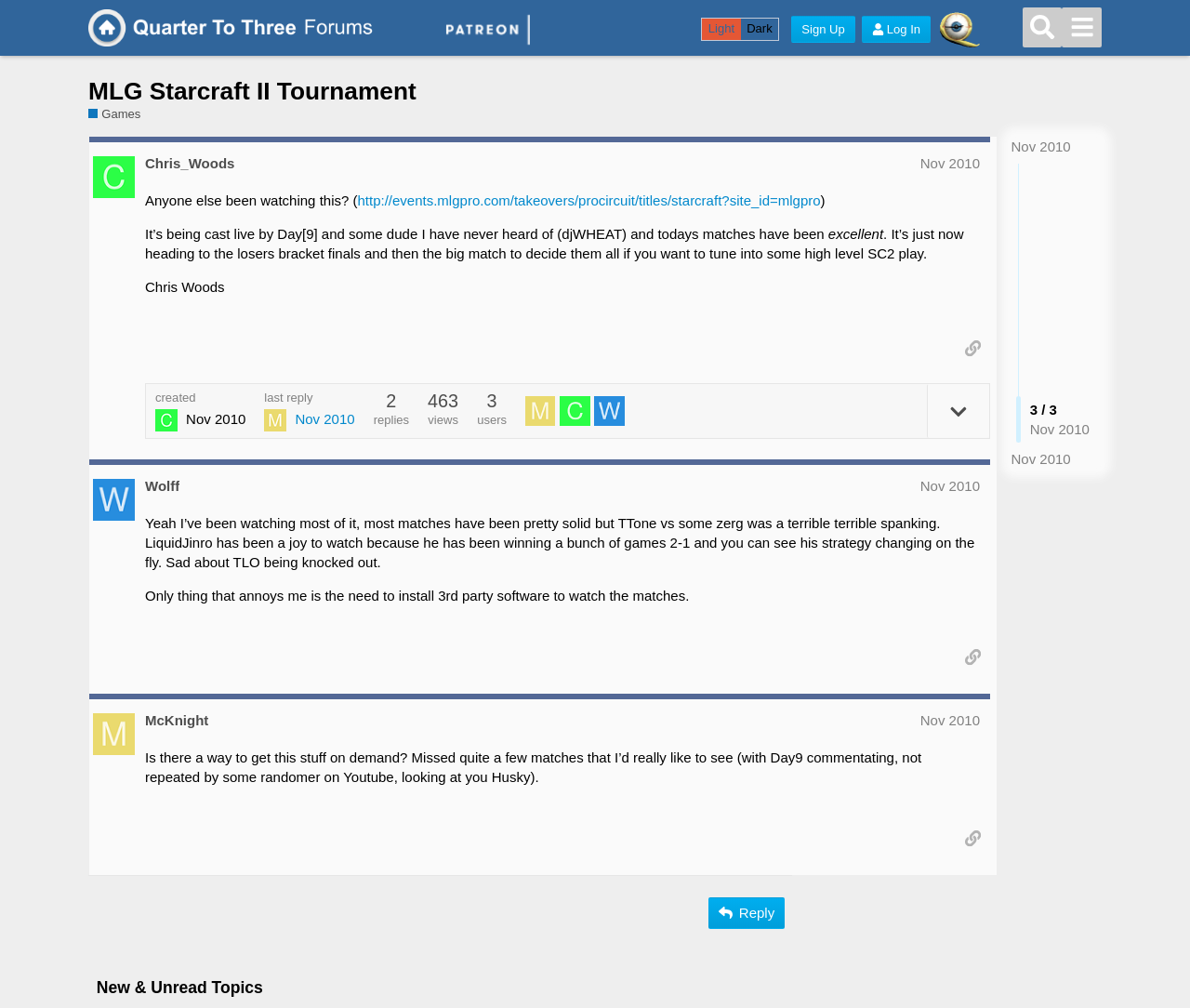From the image, can you give a detailed response to the question below:
What is the current stage of the tournament?

The question is asking about the current stage of the tournament. From the webpage, we can see that the post mentions 'It’s just now heading to the losers bracket finals and then the big match to decide them all' which indicates that the current stage of the tournament is the losers bracket finals.